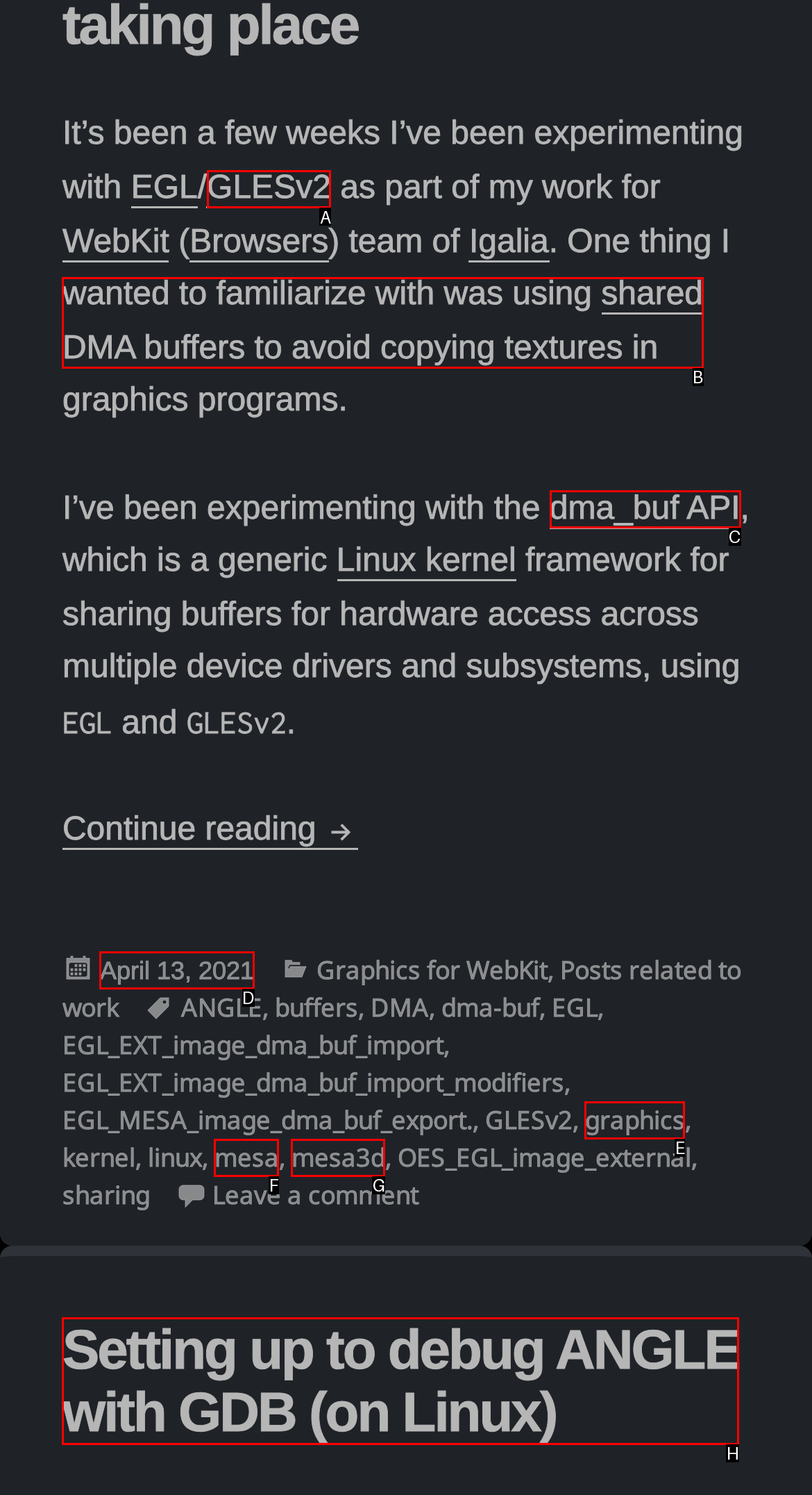Determine the right option to click to perform this task: Learn more about the dma_buf API
Answer with the correct letter from the given choices directly.

C